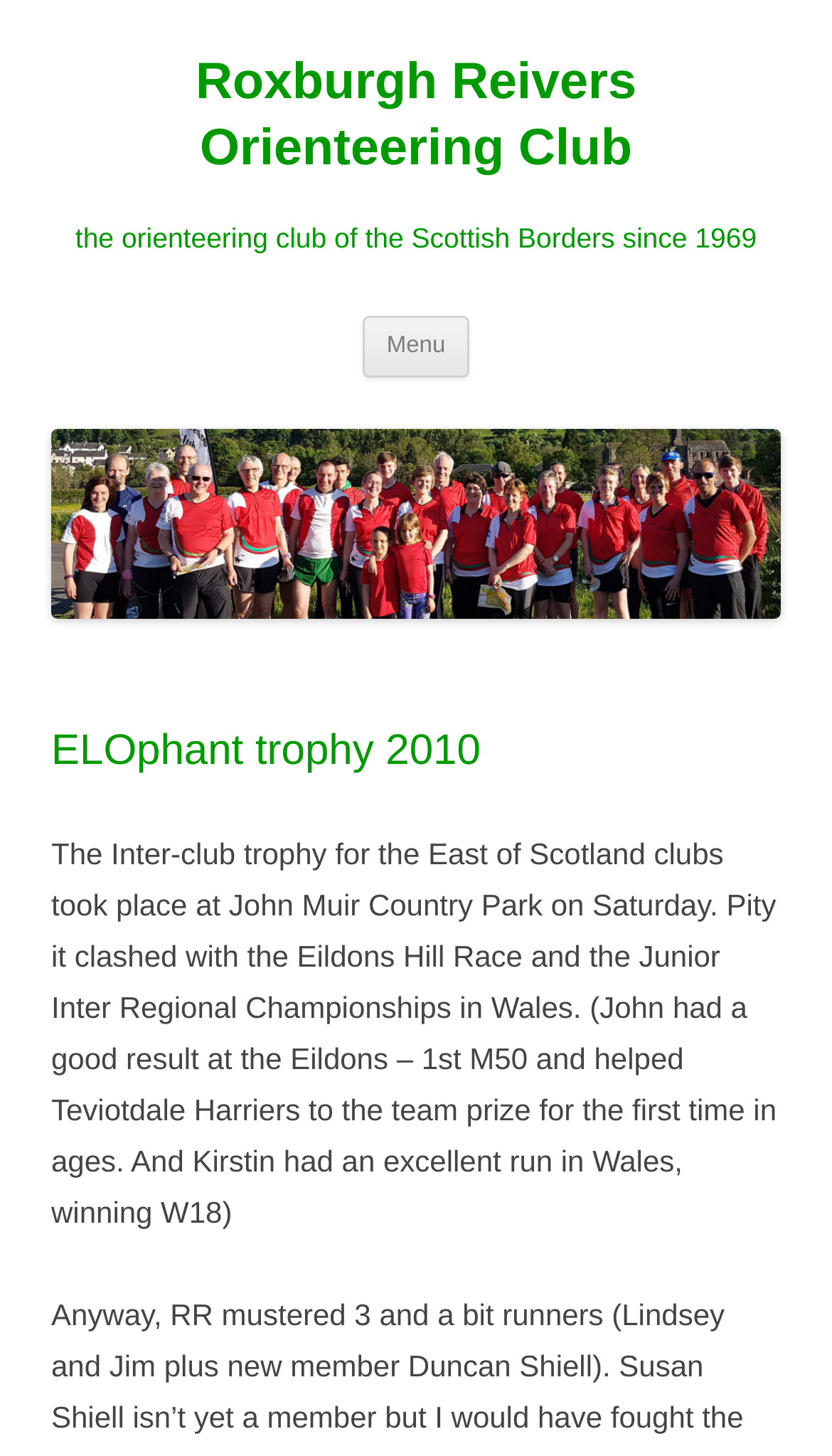Using the information in the image, give a detailed answer to the following question: Who had a good result at the Eildons Hill Race?

The information about John's result at the Eildons Hill Race can be found in the StaticText element, which mentions that John had a good result at the Eildons Hill Race, finishing 1st M50 and helping Teviotdale Harriers to the team prize.